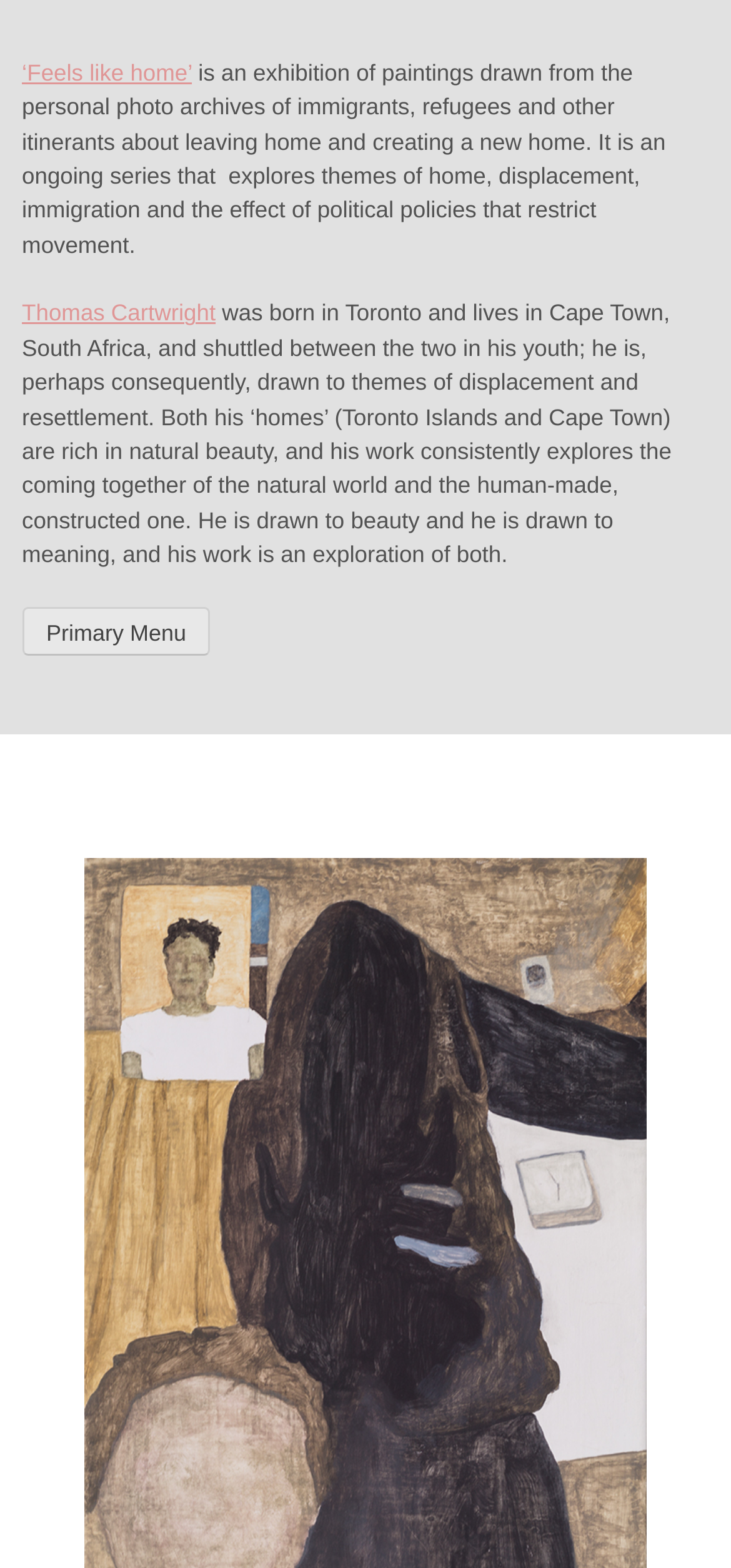Determine the webpage's heading and output its text content.

Akram: Homs, Syria 4